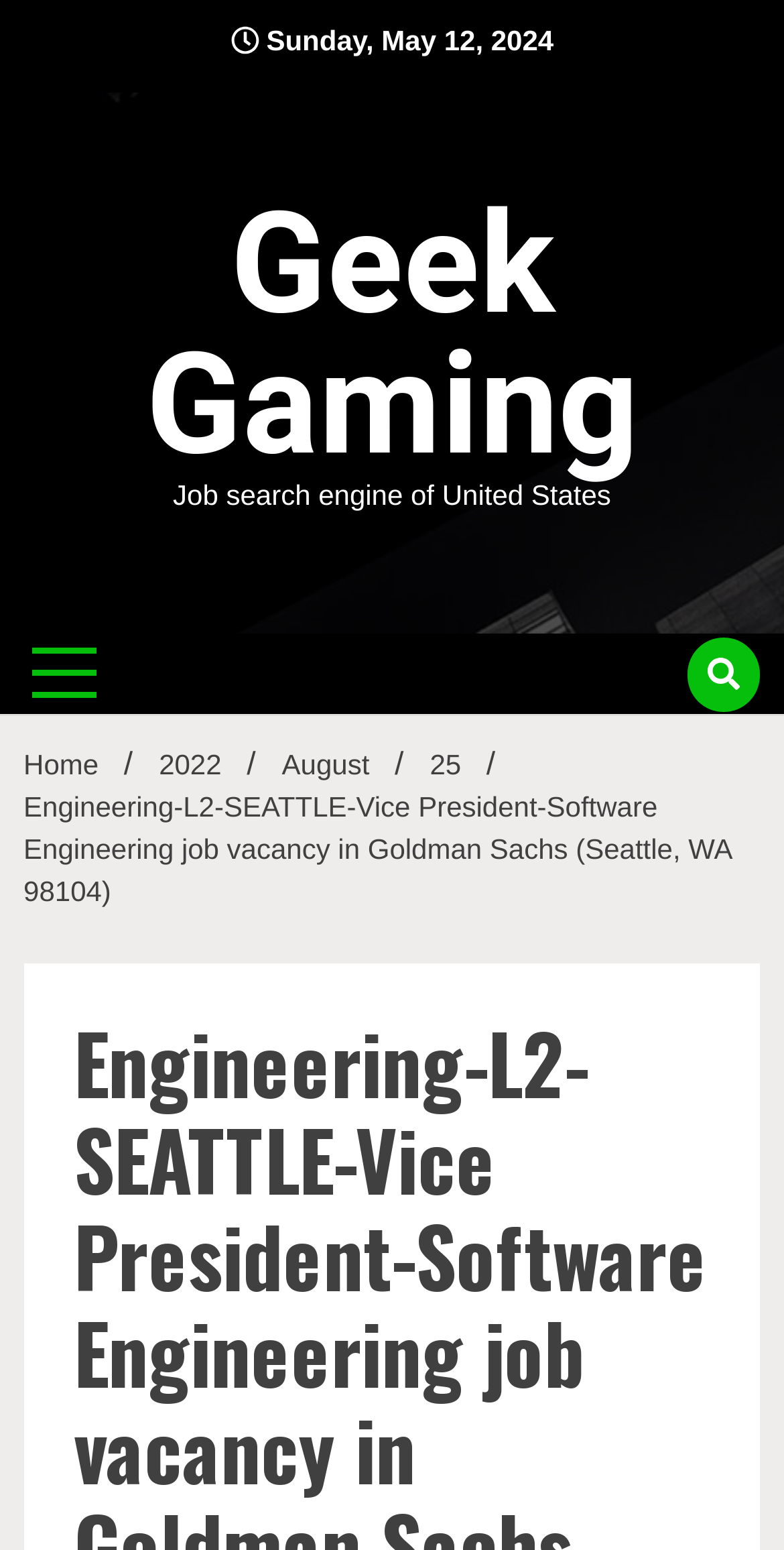Consider the image and give a detailed and elaborate answer to the question: 
What is the date shown on the webpage?

I found the date by looking at the StaticText element with the text 'Sunday, May 12, 2024' which is located at the top of the webpage.